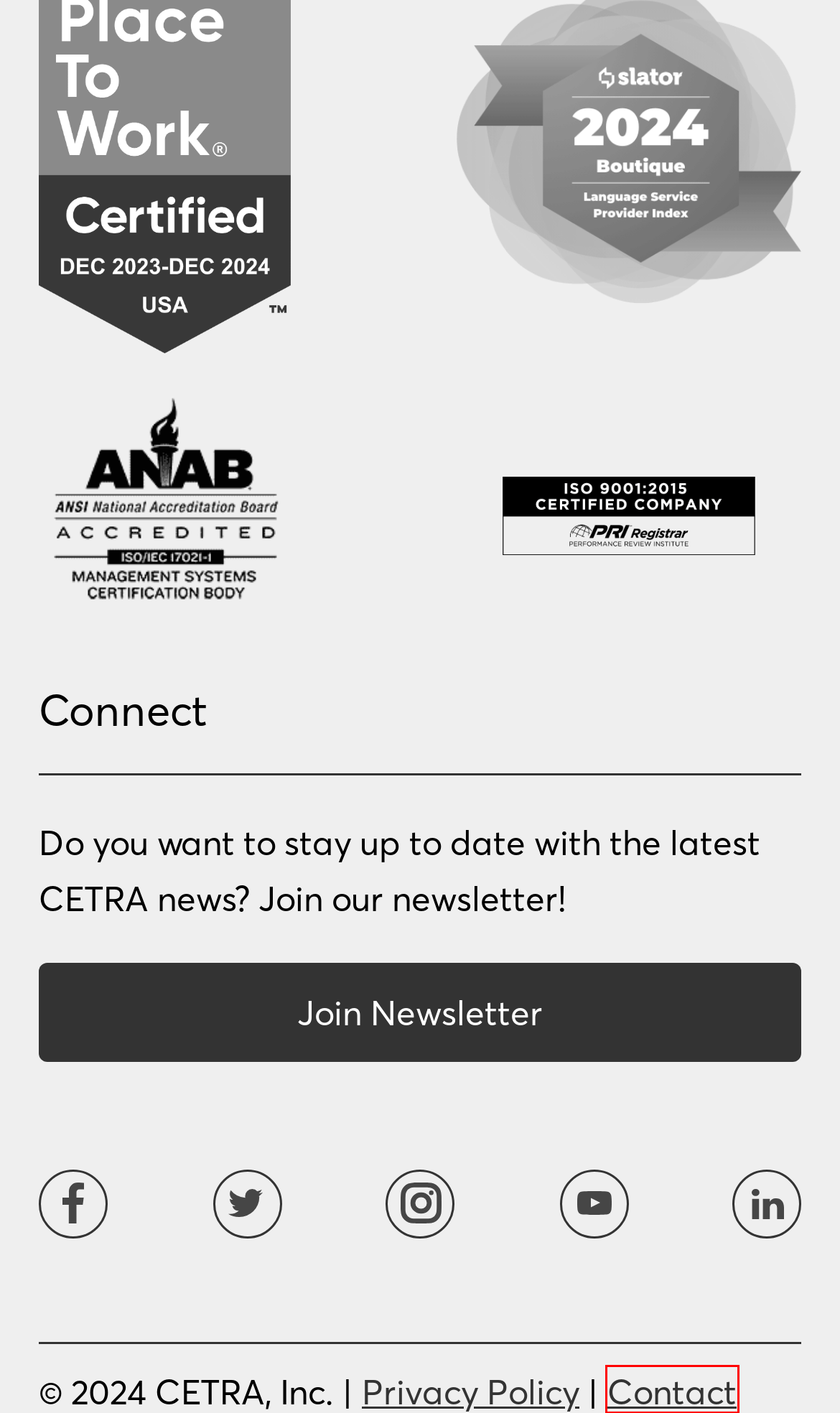Assess the screenshot of a webpage with a red bounding box and determine which webpage description most accurately matches the new page after clicking the element within the red box. Here are the options:
A. Tony Guerra quoted in Philadelphia Inquirer - CETRA
B. Tony Guerra quoted in ATA Chronicle - CETRA
C. News Archives - CETRA
D. Dr. Jiri Stejskal - CETRA
E. Contact - CETRA
F. CETRA Privacy Policy - CETRA
G. Request a Quote - CETRA
H. Blog - CETRA

E